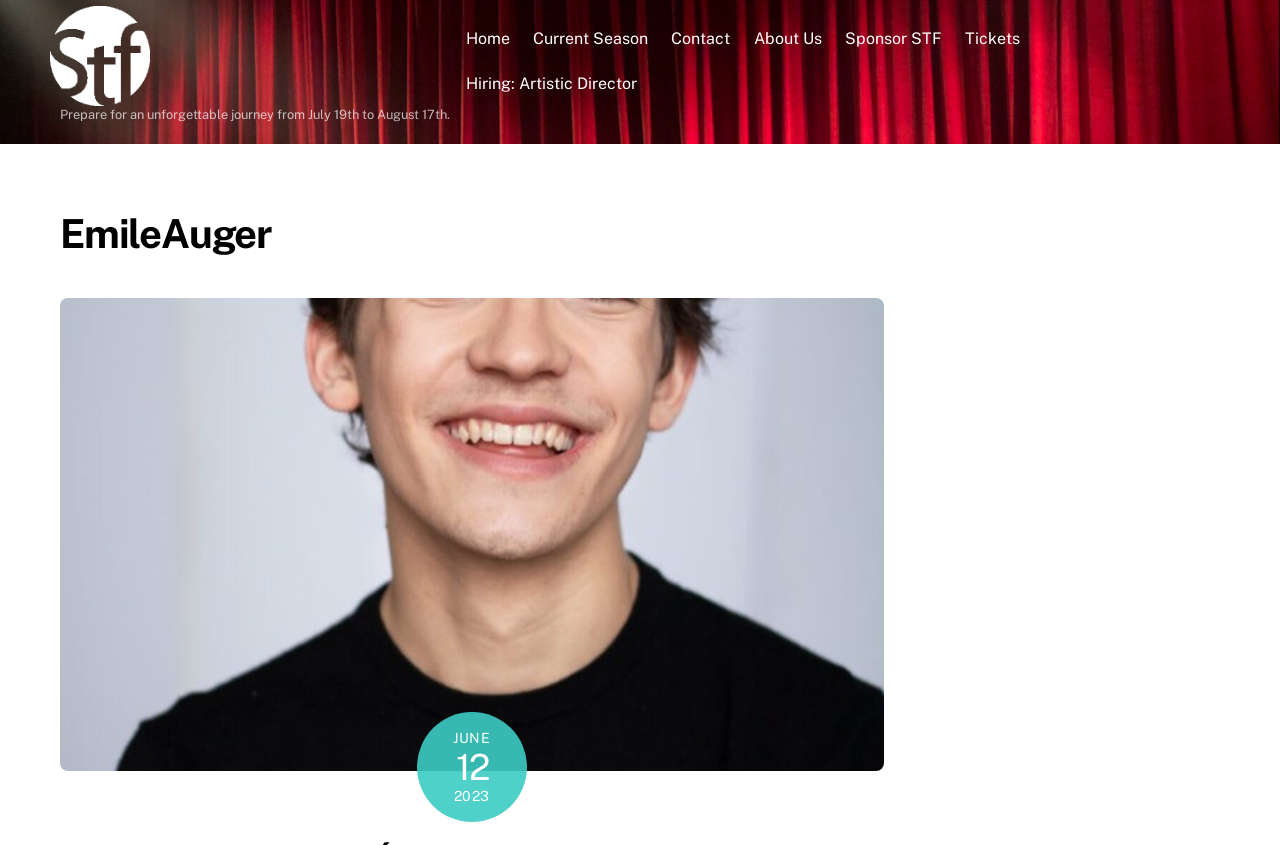Determine the bounding box coordinates for the HTML element mentioned in the following description: "Contact". The coordinates should be a list of four floats ranging from 0 to 1, represented as [left, top, right, bottom].

[0.517, 0.019, 0.578, 0.073]